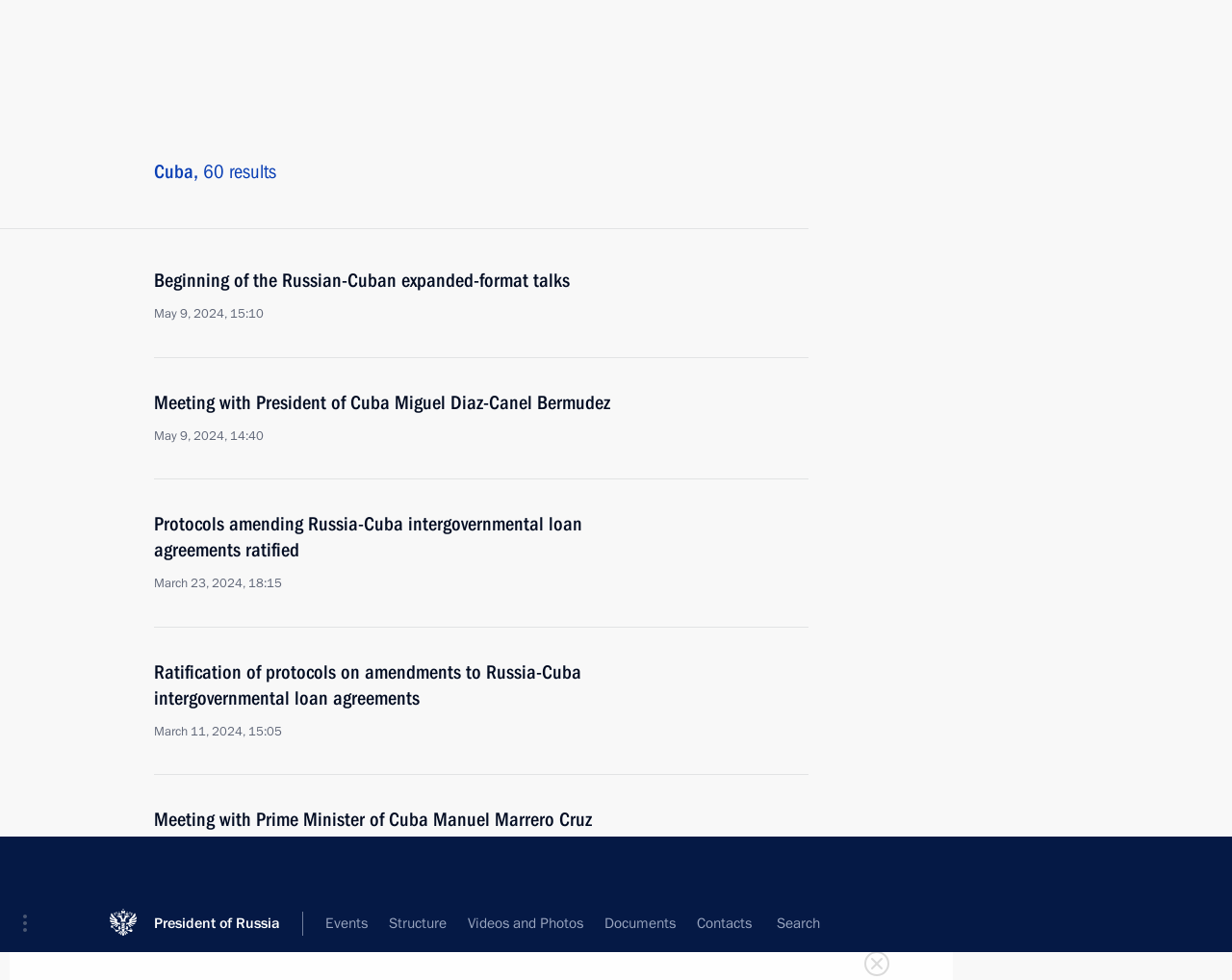Find the bounding box coordinates of the element to click in order to complete this instruction: "Read the 'Telephone conversation with President of Cuba Miguel Diaz-Canel Bermudez' article". The bounding box coordinates must be four float numbers between 0 and 1, denoted as [left, top, right, bottom].

[0.125, 0.094, 0.539, 0.177]